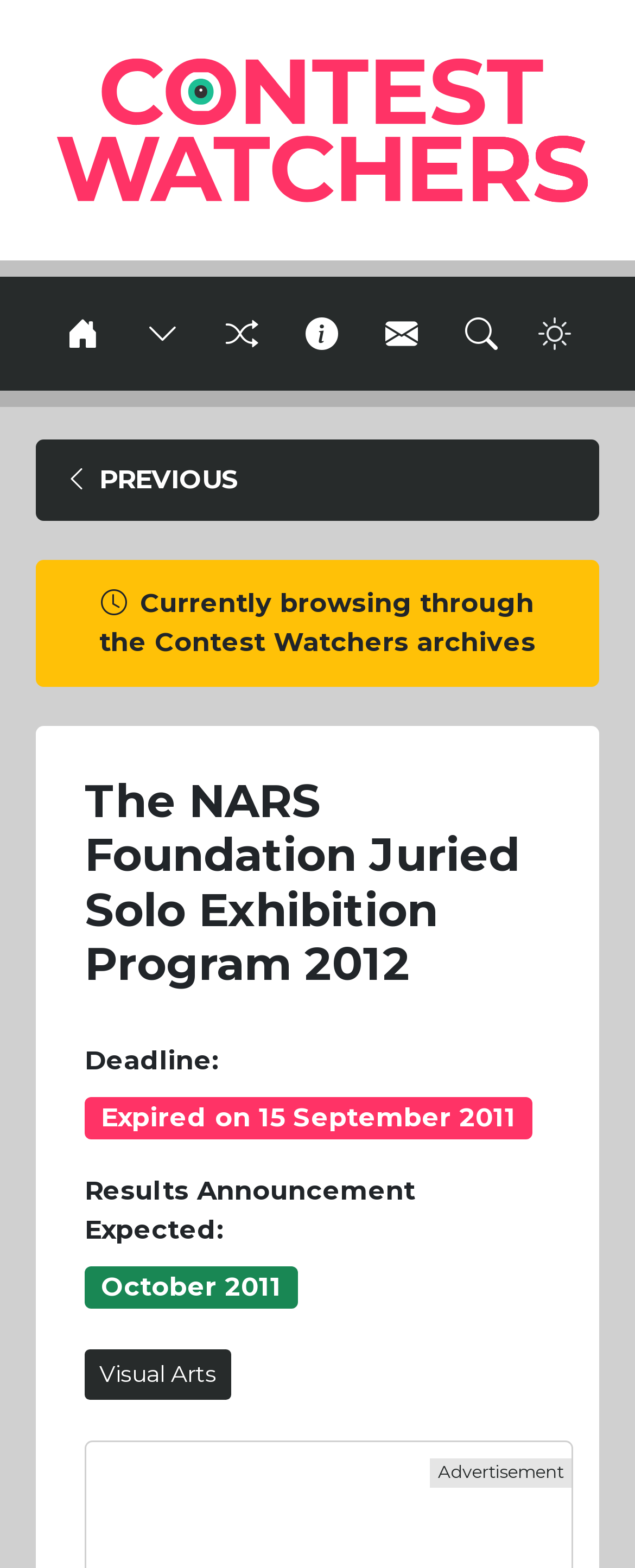Determine the bounding box coordinates of the section I need to click to execute the following instruction: "Learn more about Visual Arts contest". Provide the coordinates as four float numbers between 0 and 1, i.e., [left, top, right, bottom].

[0.133, 0.86, 0.364, 0.892]